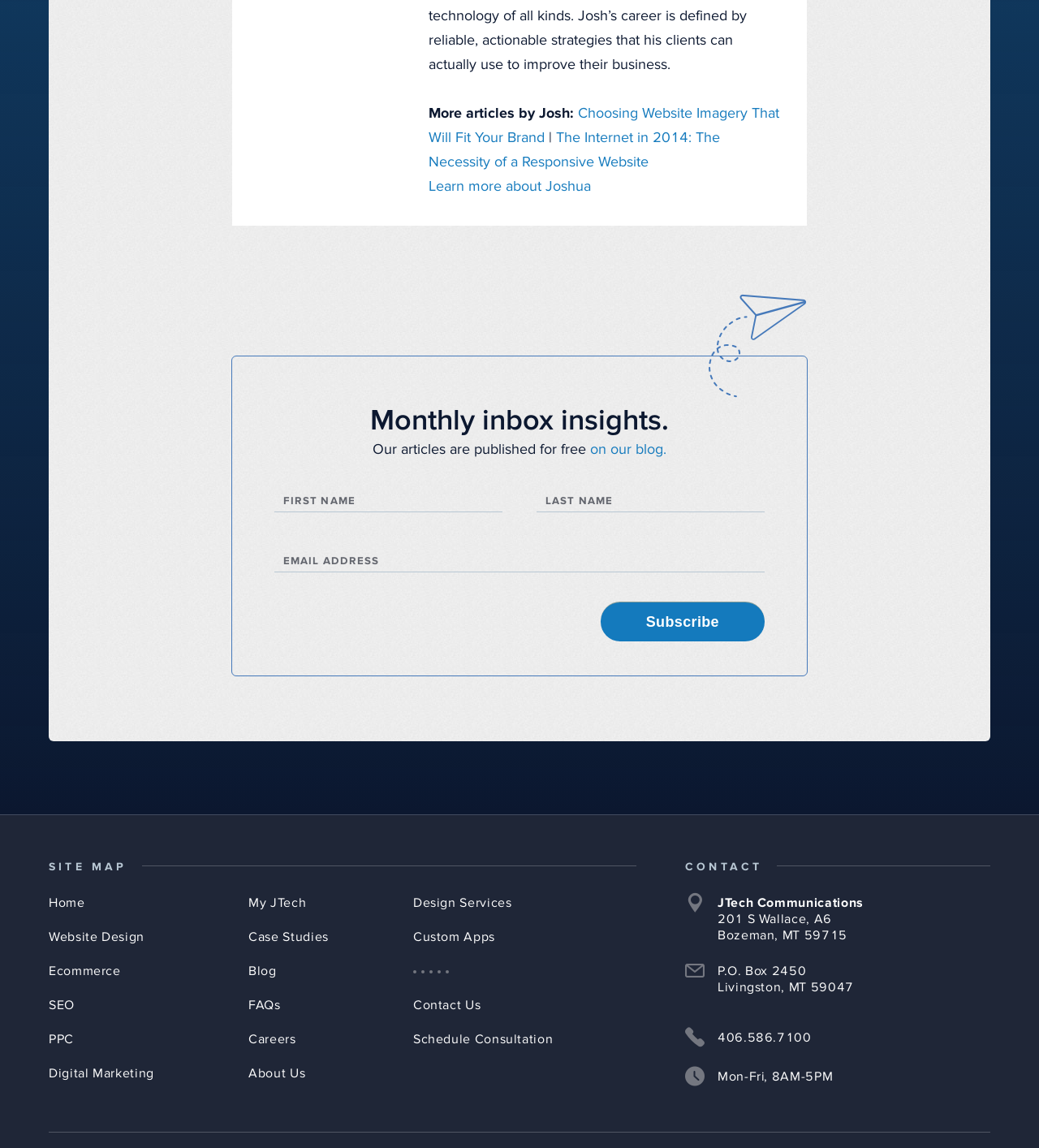Locate the bounding box coordinates of the element that should be clicked to execute the following instruction: "Subscribe to the newsletter".

[0.578, 0.524, 0.736, 0.559]